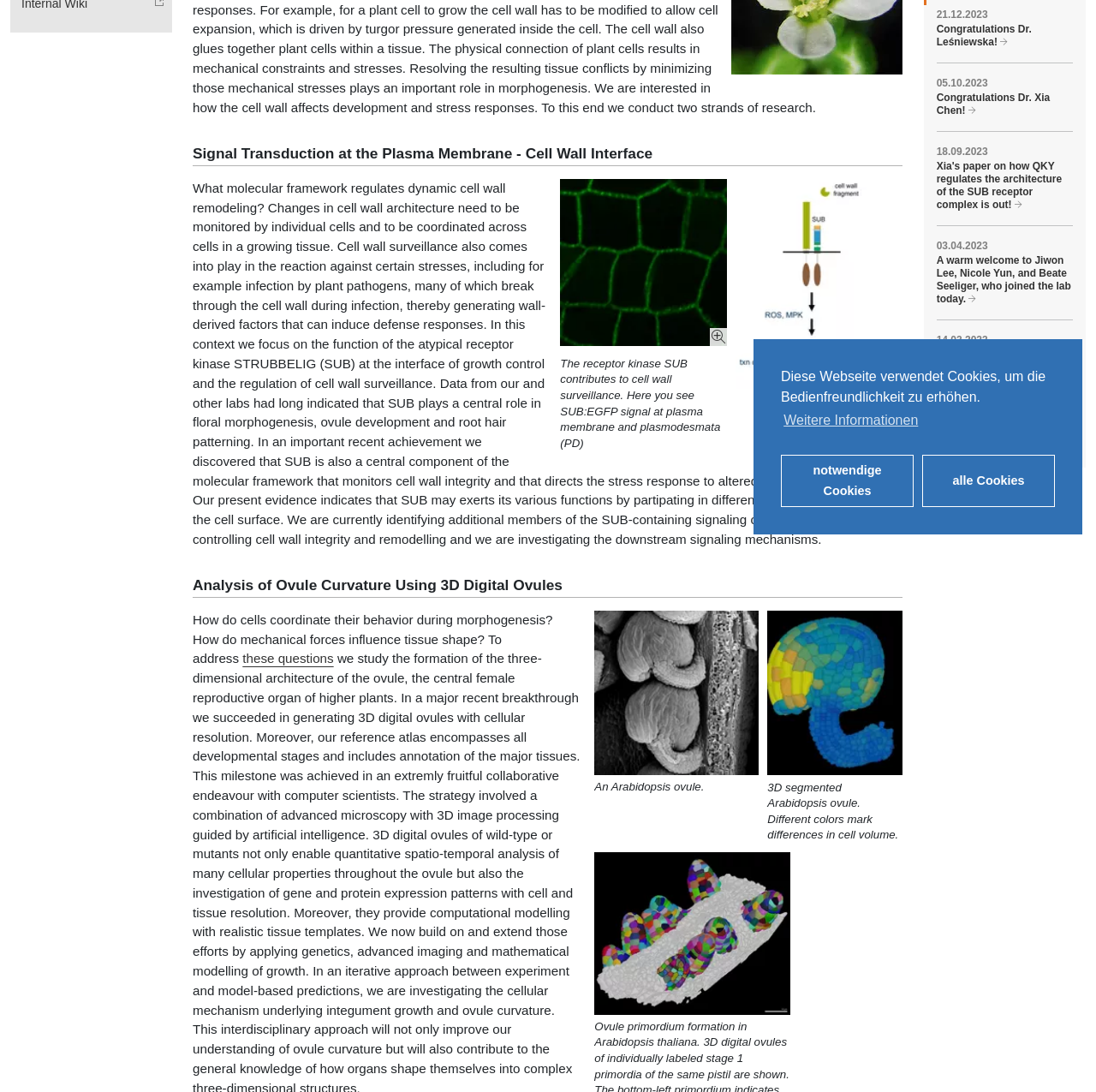Show the bounding box coordinates for the HTML element as described: "notwendige Cookies".

[0.712, 0.416, 0.834, 0.464]